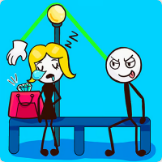Carefully examine the image and provide an in-depth answer to the question: What is the woman's emotional state?

The caption describes the woman as 'distracted and slightly distressed', implying that she is unaware of the attempted theft and is experiencing a mix of emotions, possibly anxiety or unease.